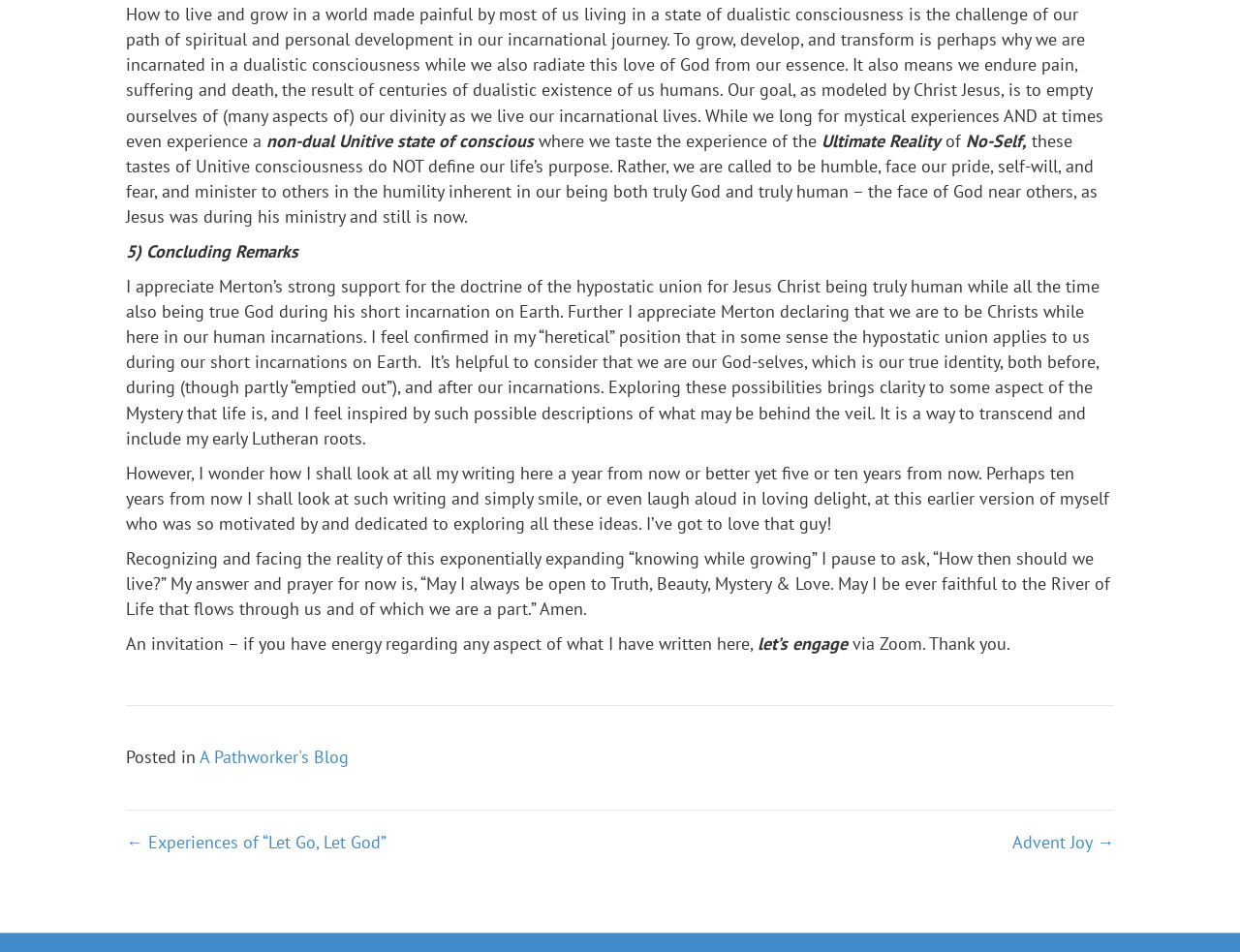Provide the bounding box coordinates of the UI element this sentence describes: "Advent Joy →".

[0.816, 0.84, 0.898, 0.867]